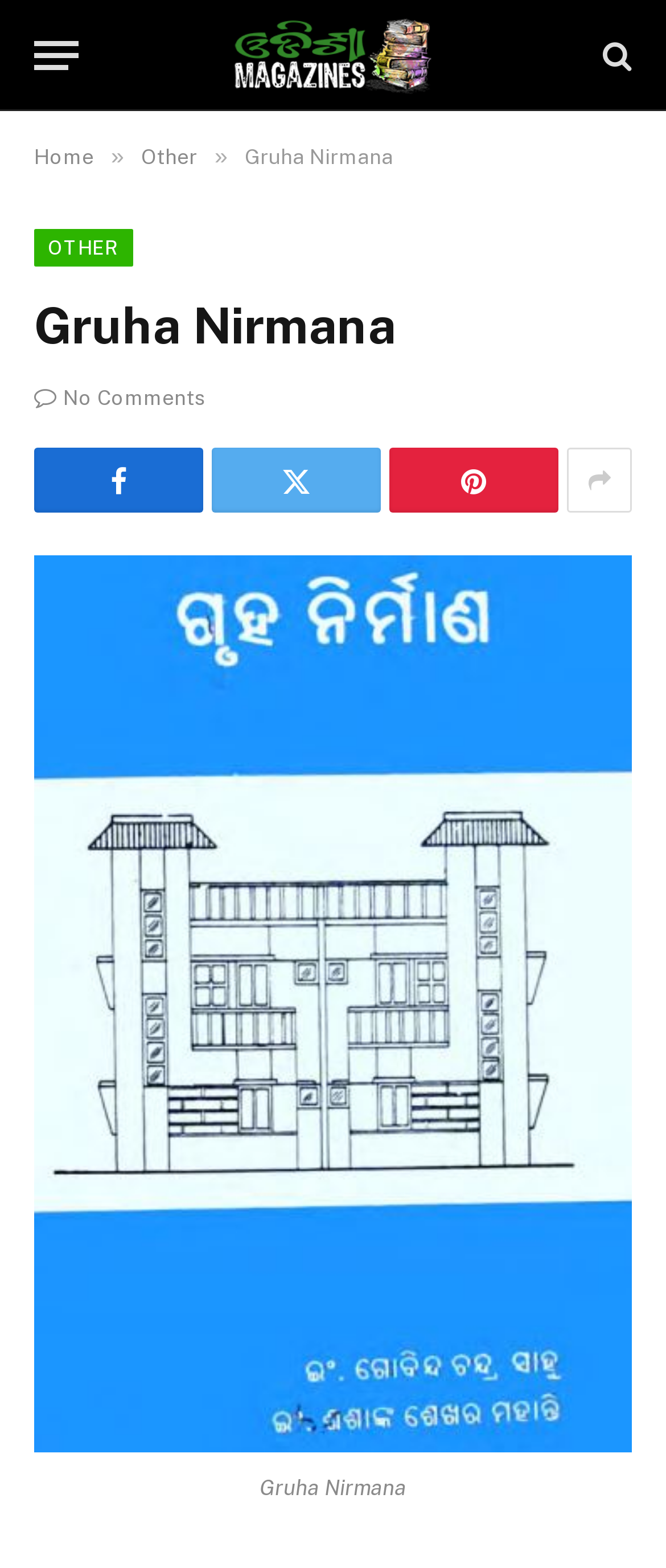Please respond to the question using a single word or phrase:
What is the name of the book on this webpage?

Gruha Nirmana